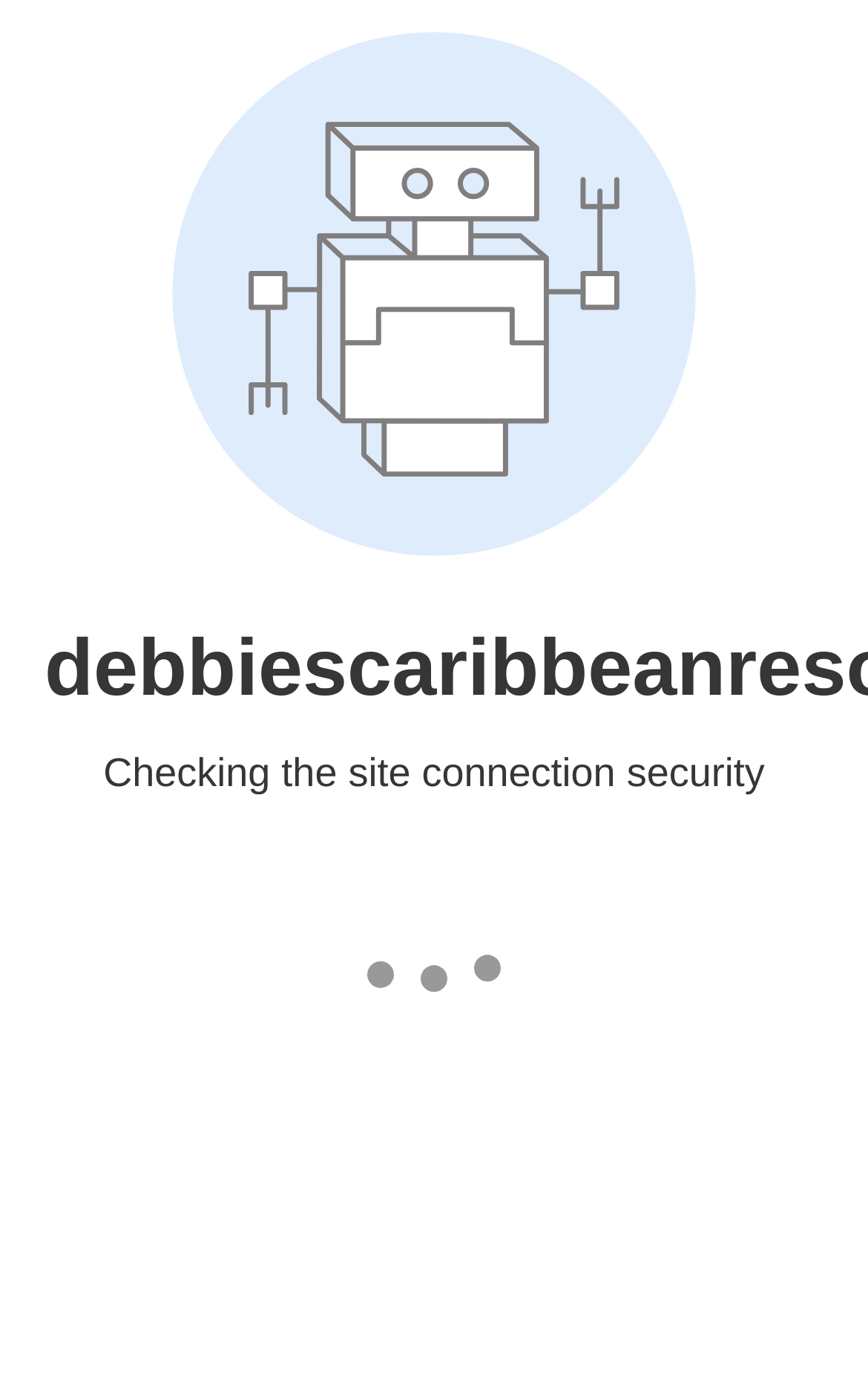What is the room number of the reviewer?
Answer the question with a single word or phrase derived from the image.

4022